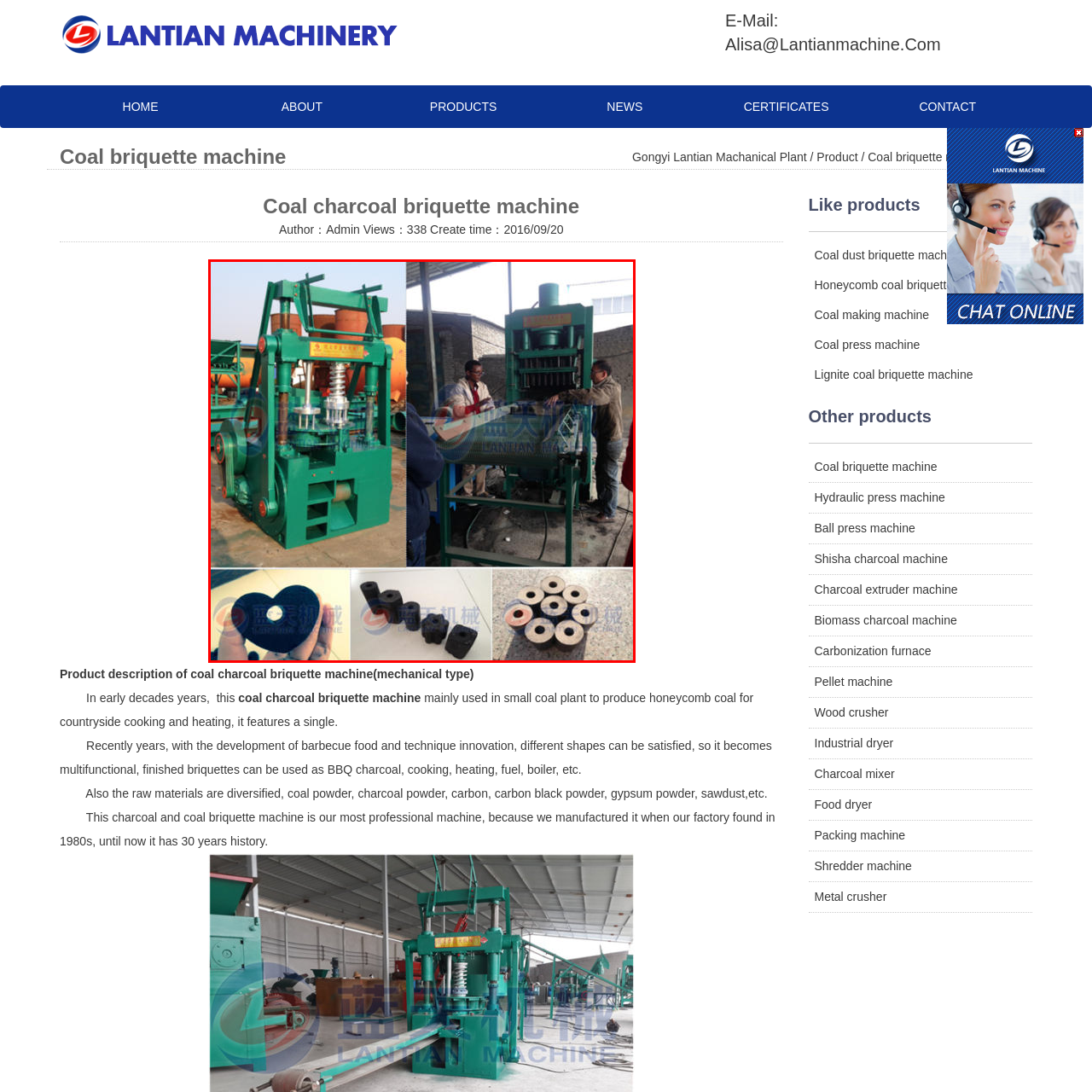What is showcased at the bottom?
Inspect the image within the red bounding box and answer concisely using one word or a short phrase.

Various briquettes